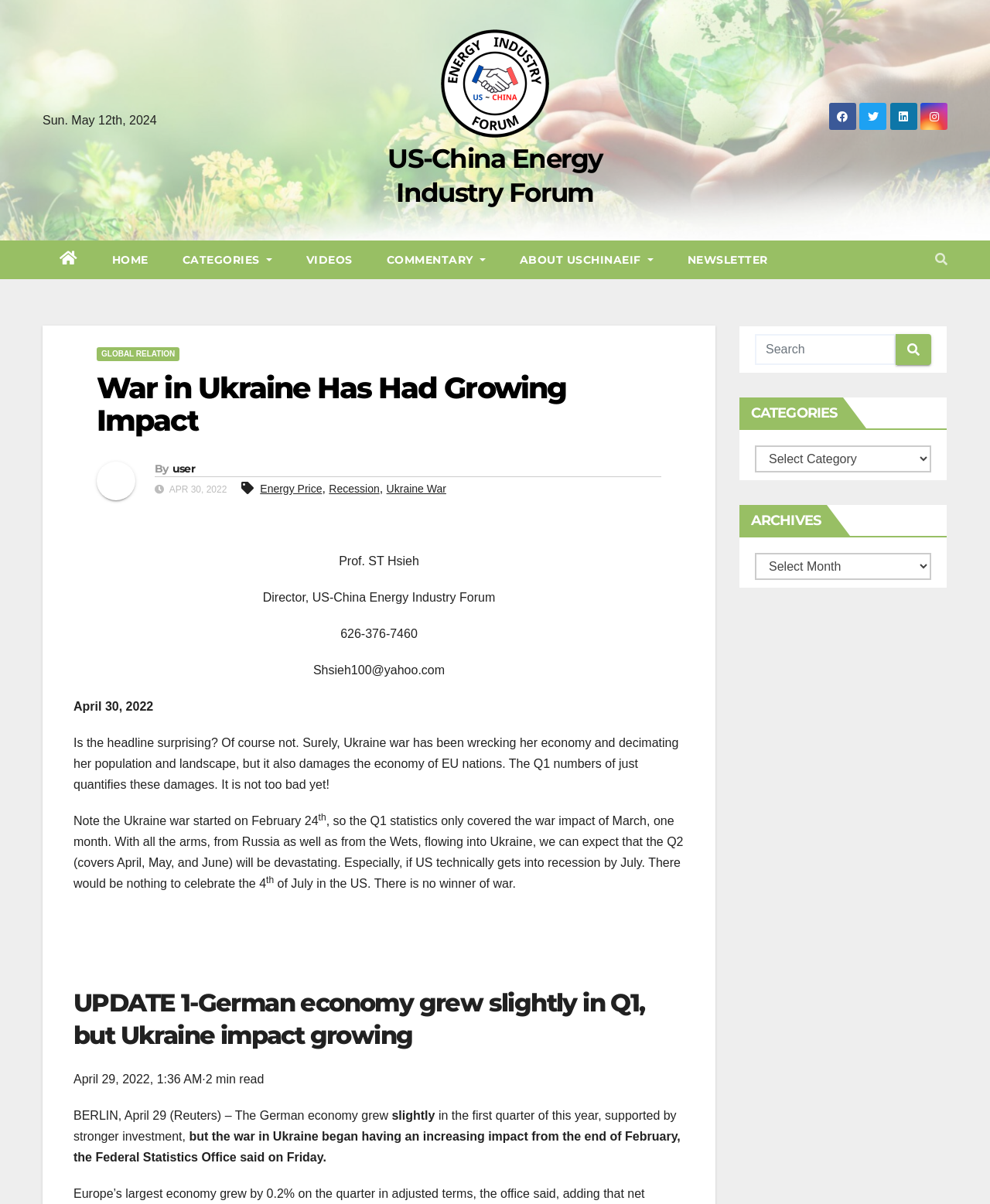Identify the bounding box coordinates for the UI element described as: "US-China Energy Industry Forum". The coordinates should be provided as four floats between 0 and 1: [left, top, right, bottom].

[0.392, 0.118, 0.608, 0.174]